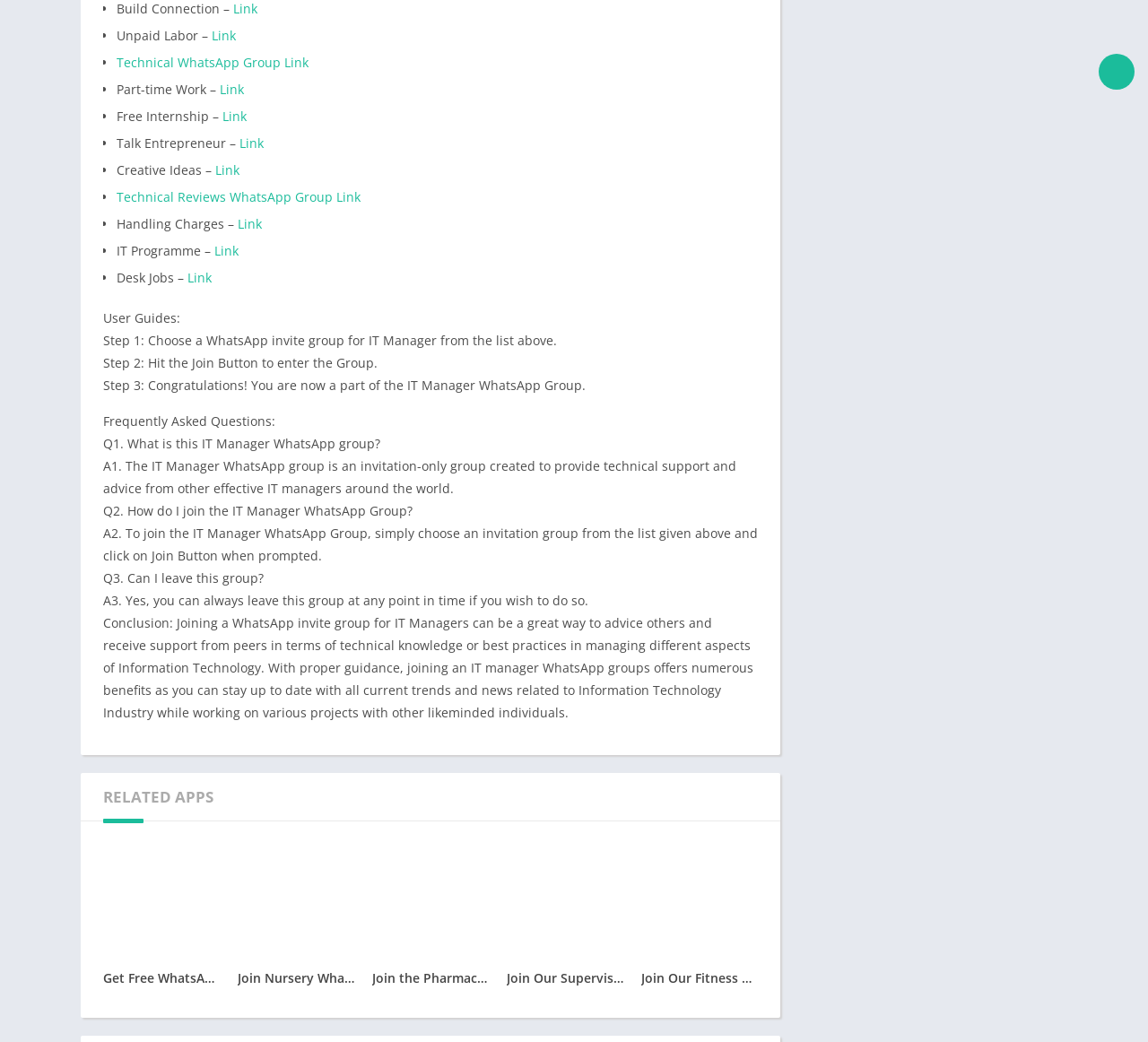Determine the coordinates of the bounding box that should be clicked to complete the instruction: "Learn about the company". The coordinates should be represented by four float numbers between 0 and 1: [left, top, right, bottom].

None